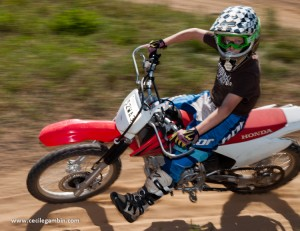Give a thorough and detailed caption for the image.

The image showcases a young rider confidently maneuvering a Honda motorcycle on a dirt track. Dressed in protective gear, including a green helmet and black boots, the rider is captured in motion, highlighting their adventurous spirit and enthusiasm for motocross. The bike, prominently featuring its red and white design, kicks up dust as it navigates the terrain, creating a dynamic sense of action. The vibrant green background complements the overall energy of the scene, emphasizing the thrill of outdoor riding. This captivating moment reflects the joy and excitement of youth in motorsports.